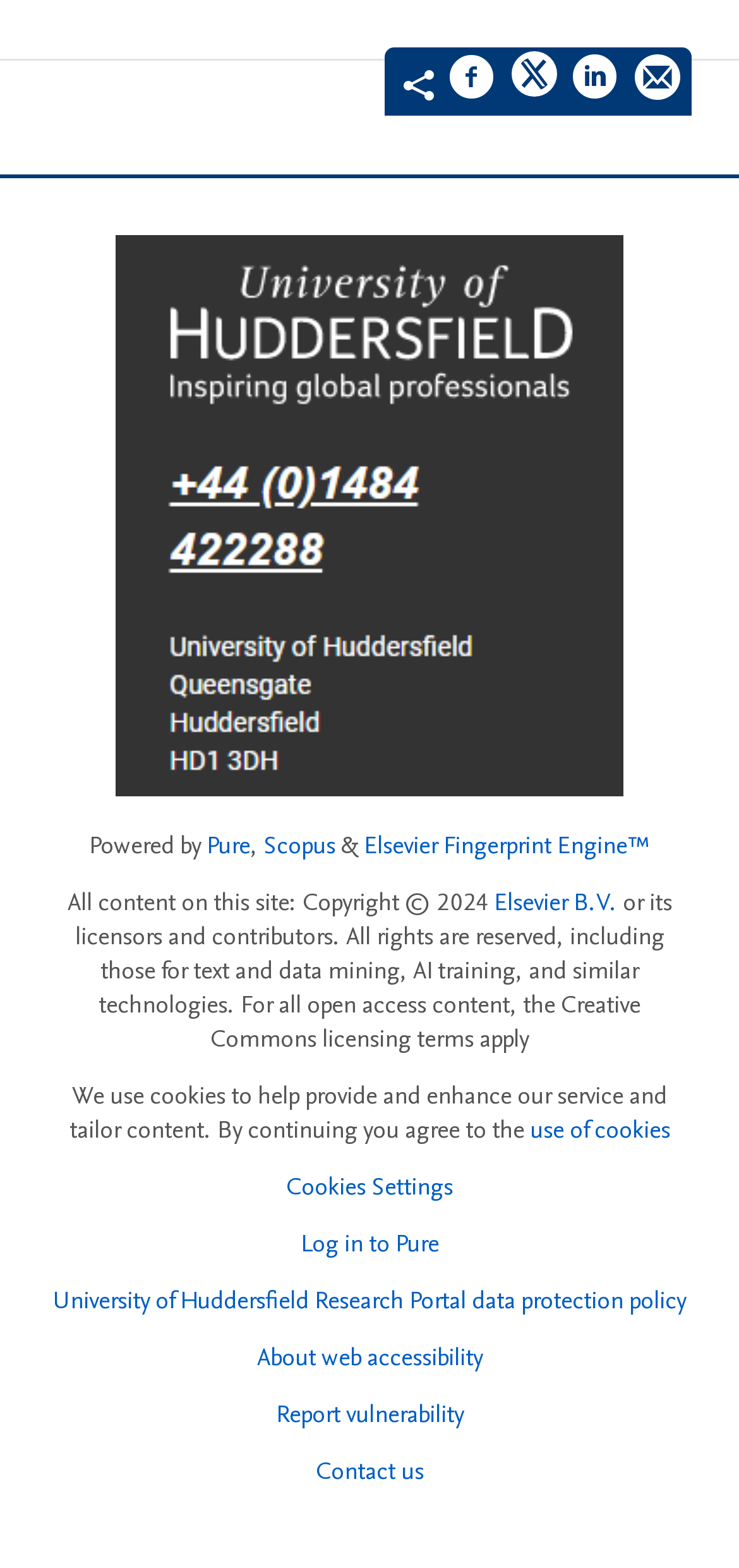Identify the bounding box coordinates of the element to click to follow this instruction: 'Share by email'. Ensure the coordinates are four float values between 0 and 1, provided as [left, top, right, bottom].

[0.859, 0.034, 0.921, 0.072]